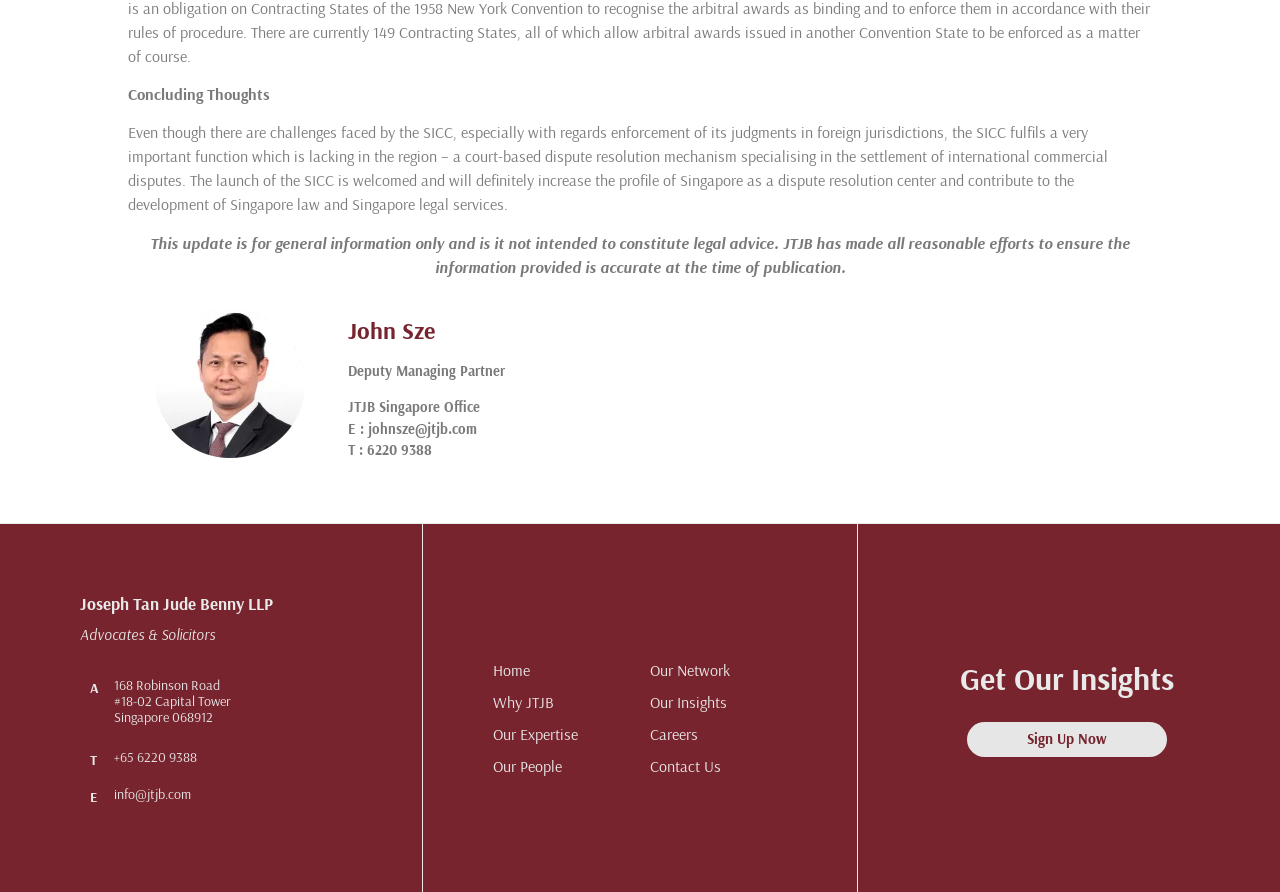Respond to the question below with a single word or phrase: What can be done to get more insights from JTJB?

Sign Up Now